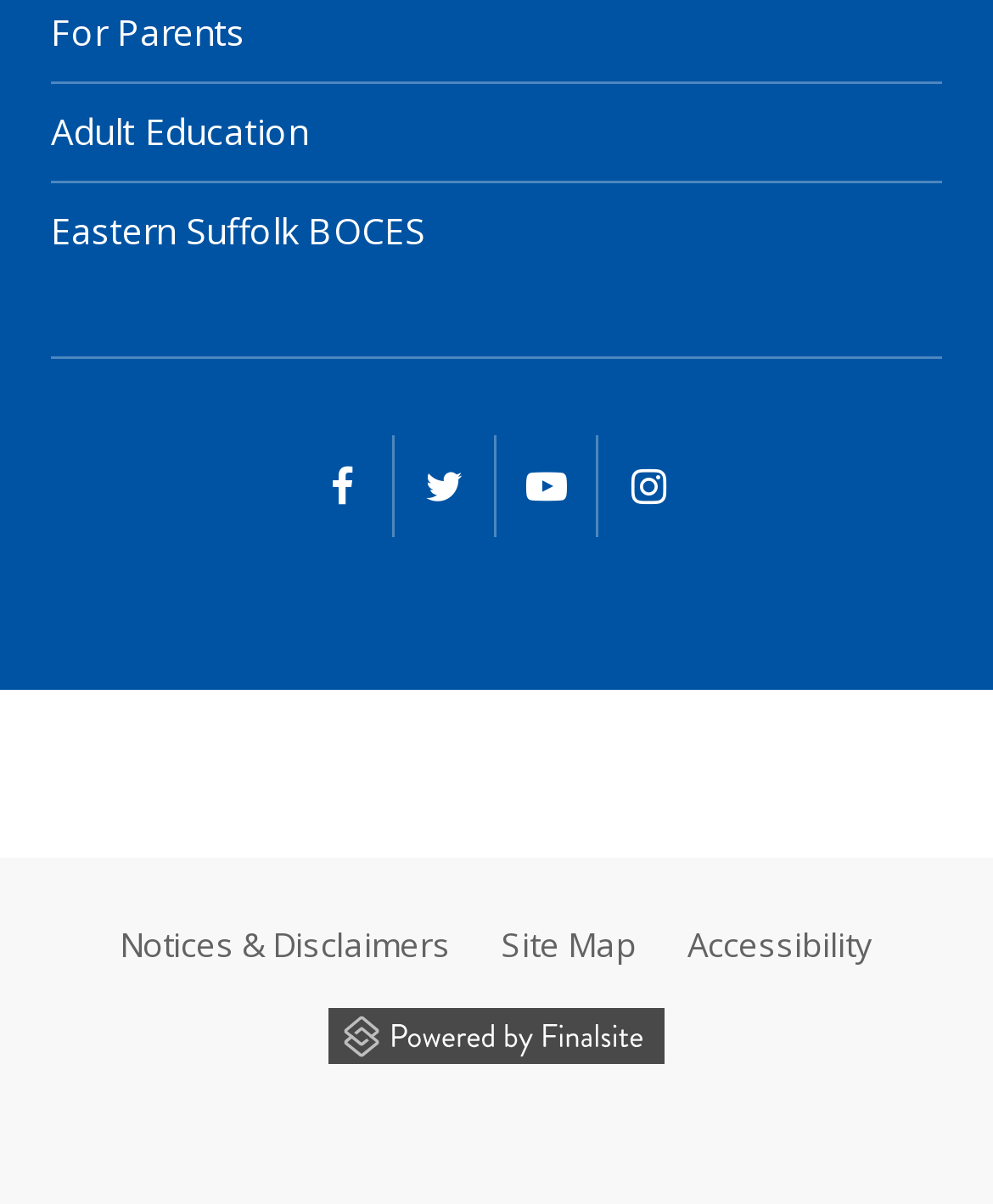Show the bounding box coordinates for the HTML element described as: "Twitter(opens in new window/tab)".

[0.397, 0.747, 0.5, 0.831]